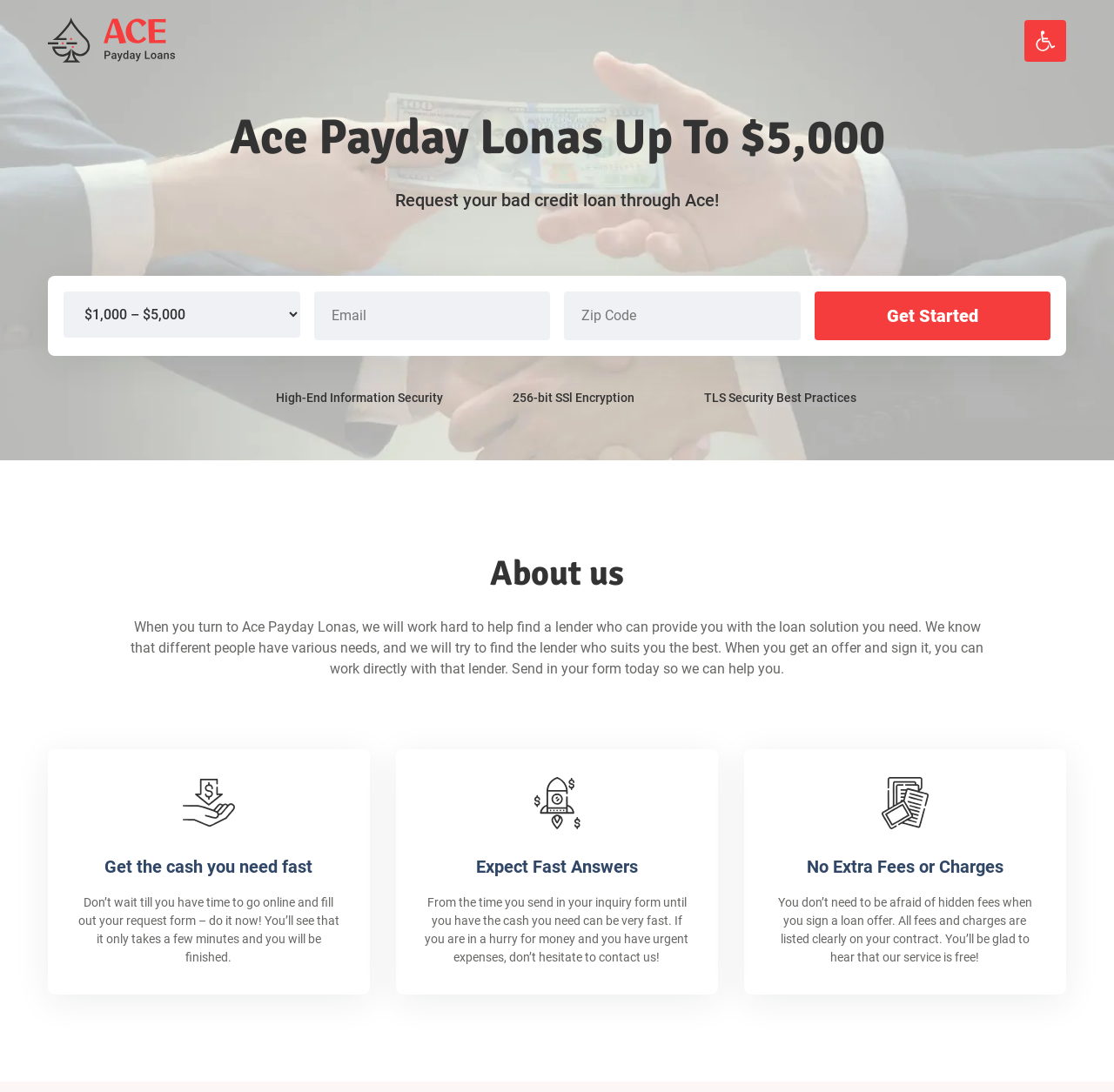Find the bounding box of the UI element described as: "name="email" placeholder="Email"". The bounding box coordinates should be given as four float values between 0 and 1, i.e., [left, top, right, bottom].

[0.282, 0.267, 0.494, 0.312]